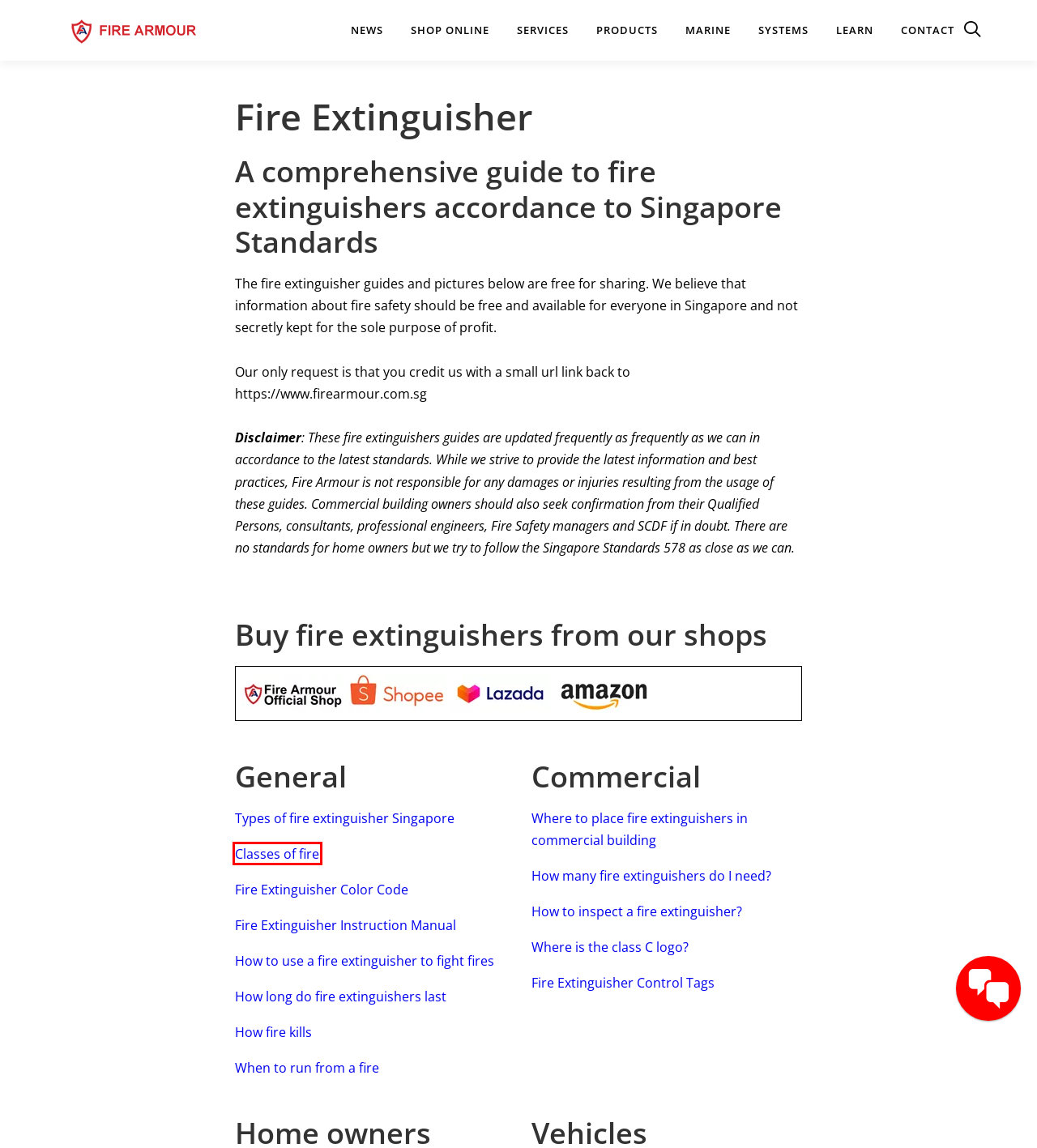Look at the screenshot of the webpage and find the element within the red bounding box. Choose the webpage description that best fits the new webpage that will appear after clicking the element. Here are the candidates:
A. How to inspect a fire extinguisher
B. Classes of fire Singapore Standard | Fire Armour
C. How fire kills | Fire Armour
D. Singapore Standard 578: Use and Maintenance of portable fire extinguishers | Fire Armour
E. Contact Us | Fire Armour
F. Singapore Standards Fire Extinguisher Colour Code
G. News | Fire Armour
H. When to run from a fire | Fire Armour

B